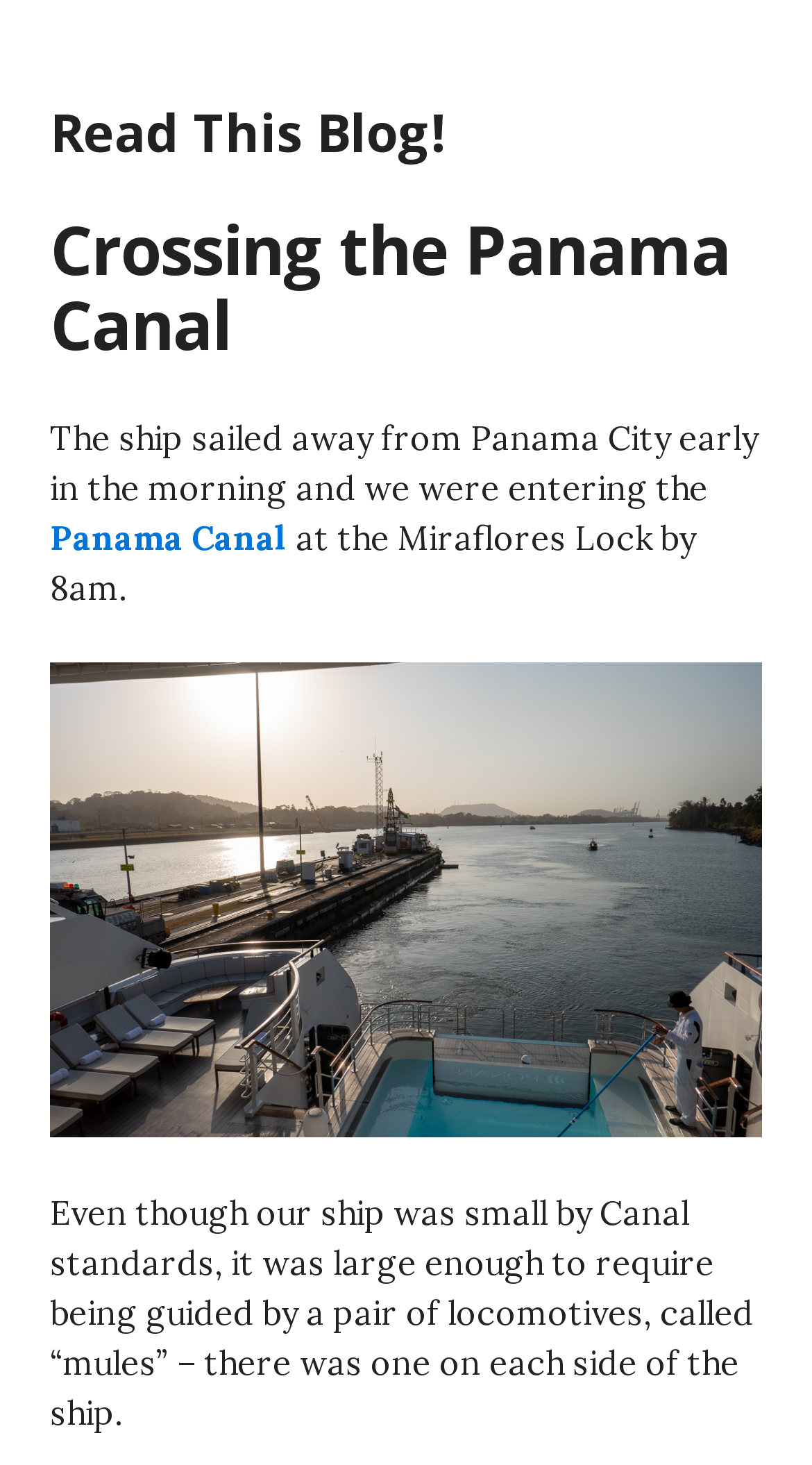Using the description: "FAQ Advertisers", identify the bounding box of the corresponding UI element in the screenshot.

None